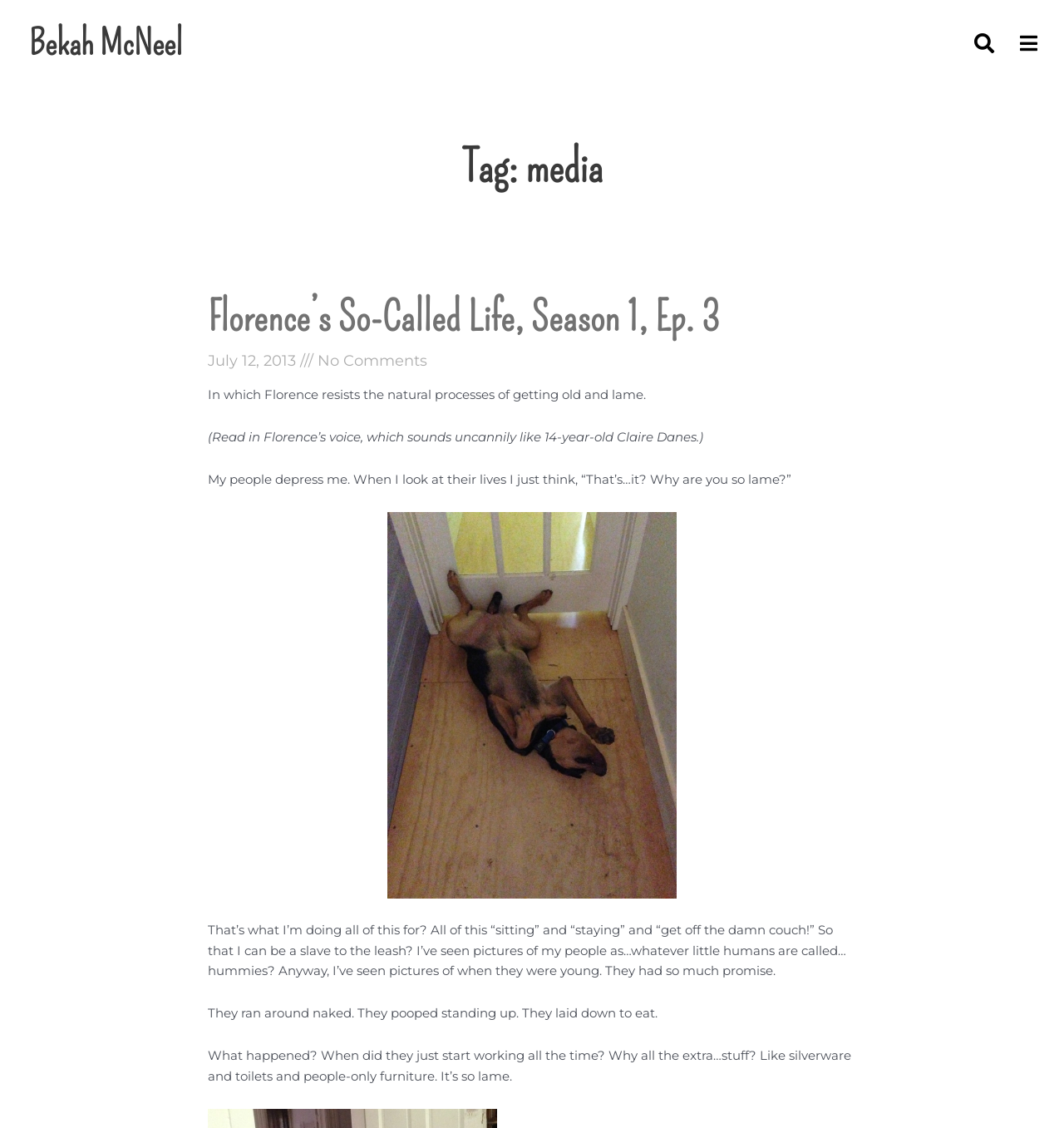Using the information in the image, could you please answer the following question in detail:
What is the date of the blog post?

I found the date by examining the StaticText element 'July 12, 2013' which is a sibling element of the blog post title, indicating that it is the publication date of the post.